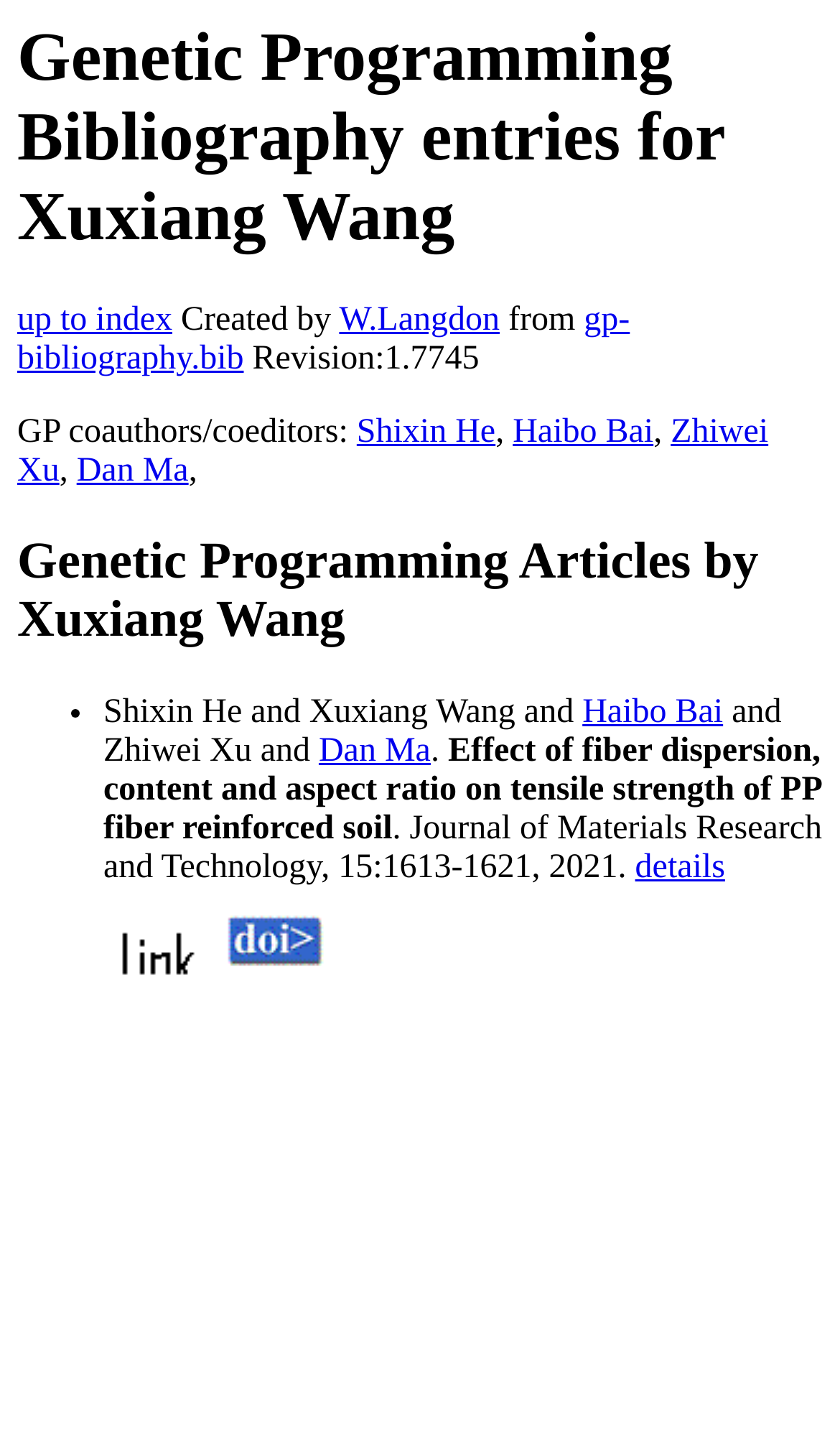How many links are there in the first article description?
Please provide a single word or phrase as your answer based on the screenshot.

1